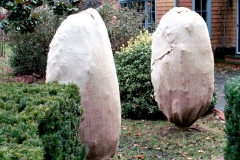What material covers the sculptures?
Please give a detailed and elaborate explanation in response to the question.

According to the caption, the sculptures are covered in a light, burlap-like material, which allows them to blend with the natural surroundings.